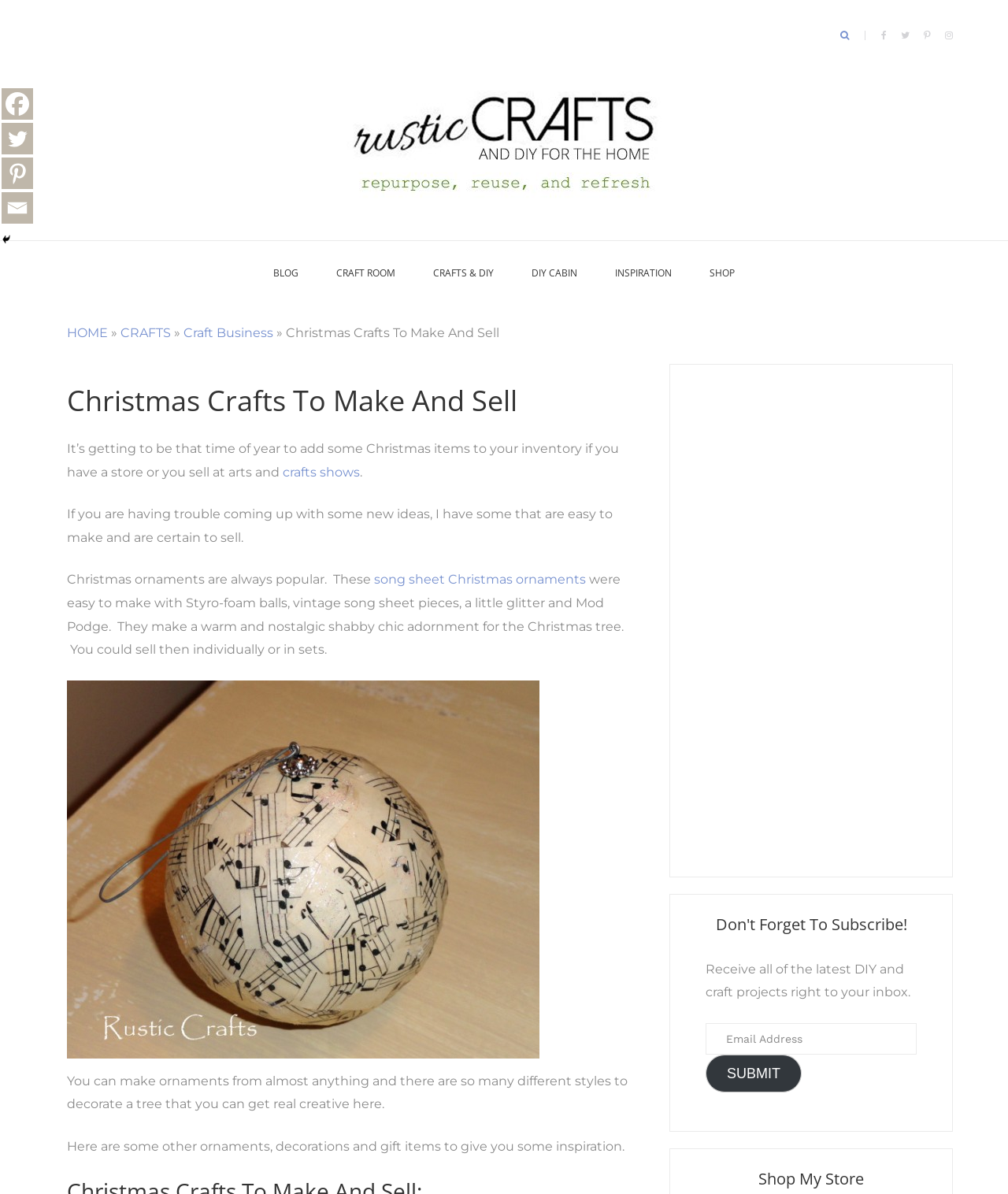Using the provided element description, identify the bounding box coordinates as (top-left x, top-left y, bottom-right x, bottom-right y). Ensure all values are between 0 and 1. Description: title="Twitter"

None